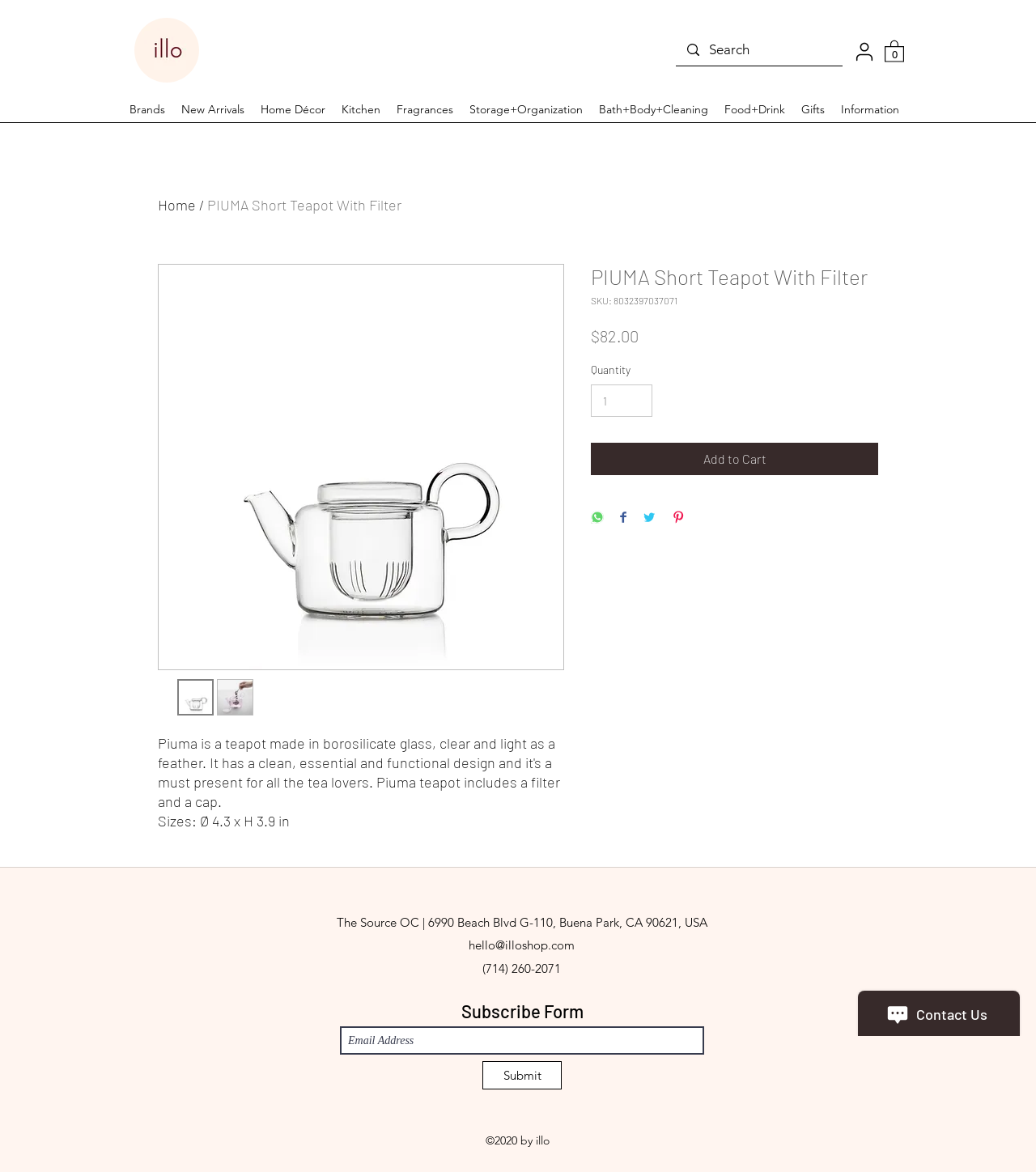Please identify the webpage's heading and generate its text content.

PIUMA Short Teapot With Filter